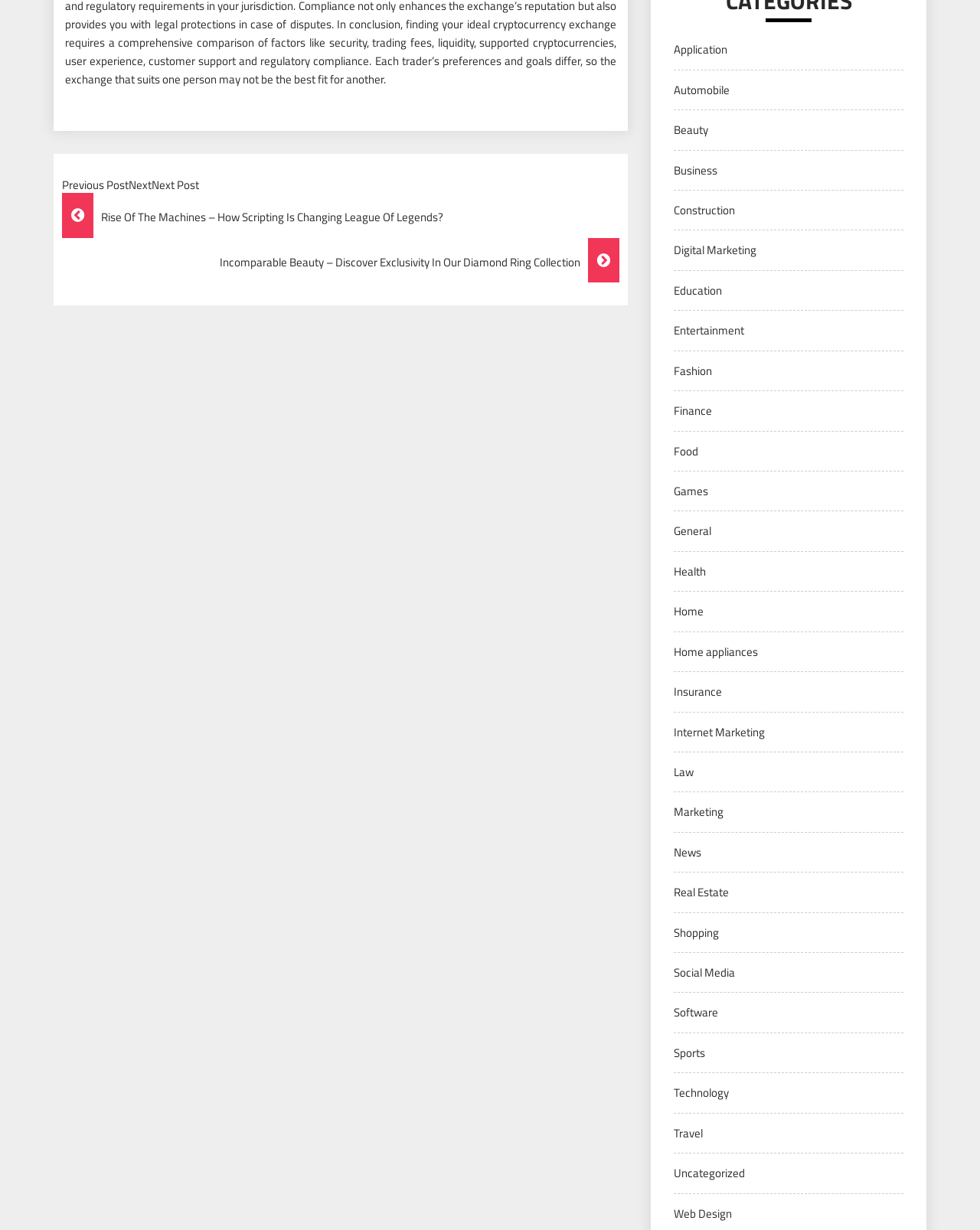Are the categories listed in alphabetical order?
Please provide a single word or phrase based on the screenshot.

Yes